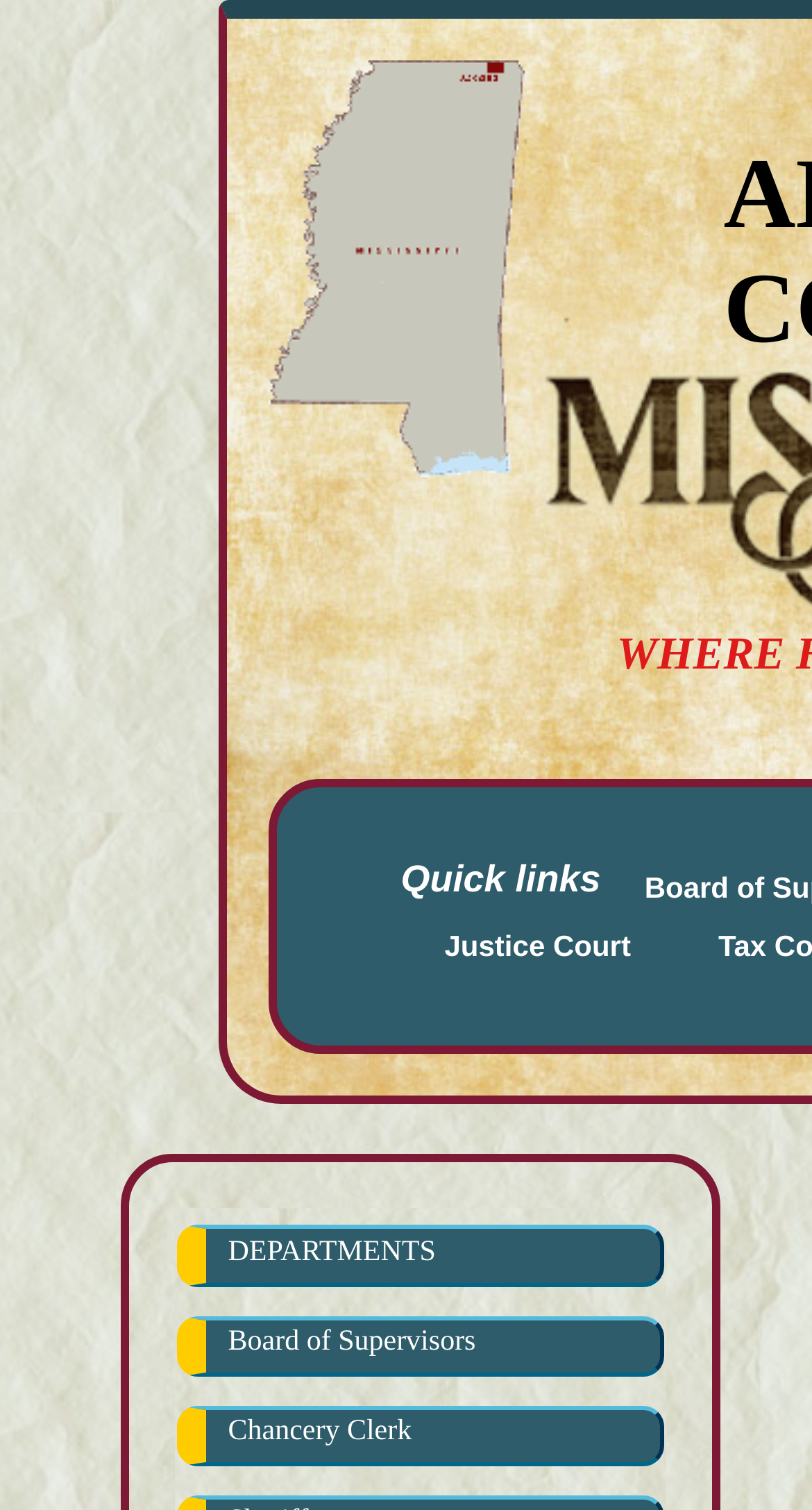Show the bounding box coordinates for the HTML element described as: "Justice Court".

[0.494, 0.616, 0.831, 0.638]